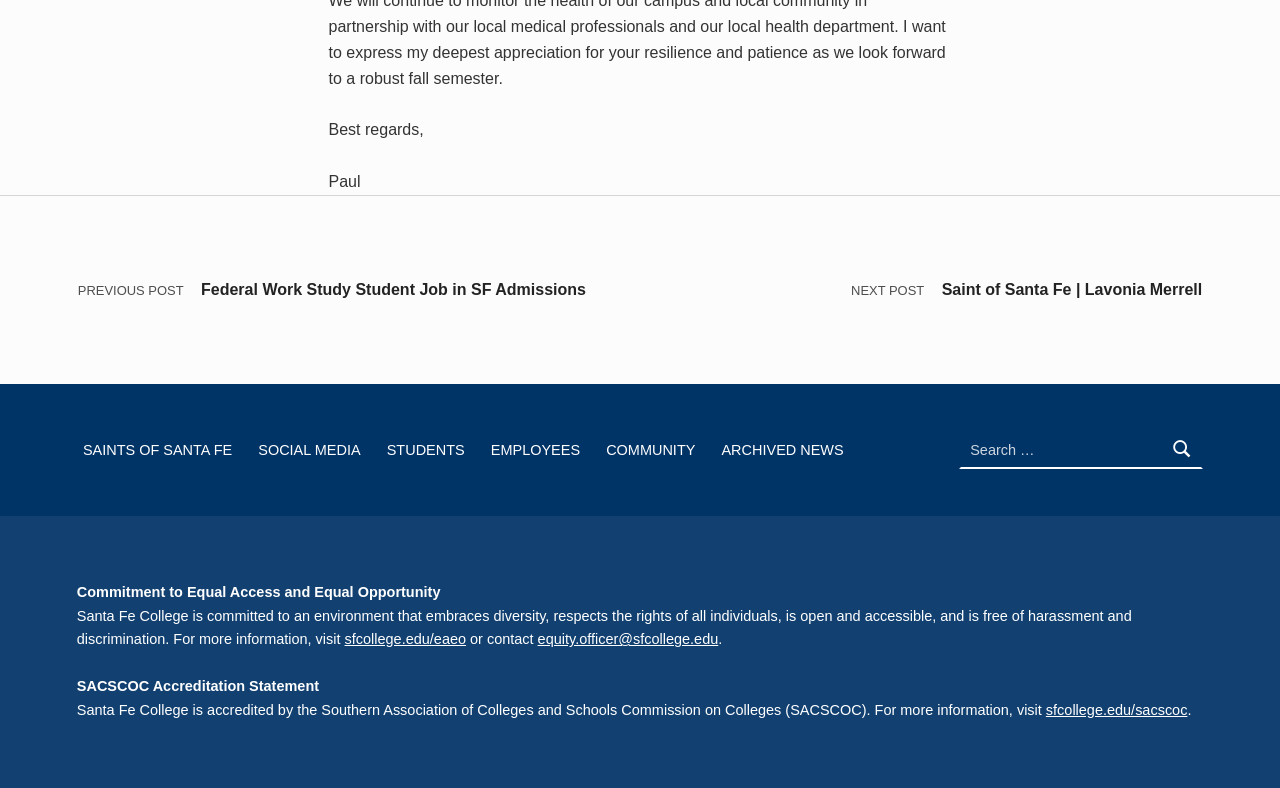Examine the image carefully and respond to the question with a detailed answer: 
What is the search function for?

The search function, located at the bottom of the page, is intended to allow users to search for specific content on the website, as indicated by the search element with the text label 'Search for:' and bounding box coordinates [0.749, 0.541, 0.94, 0.601].